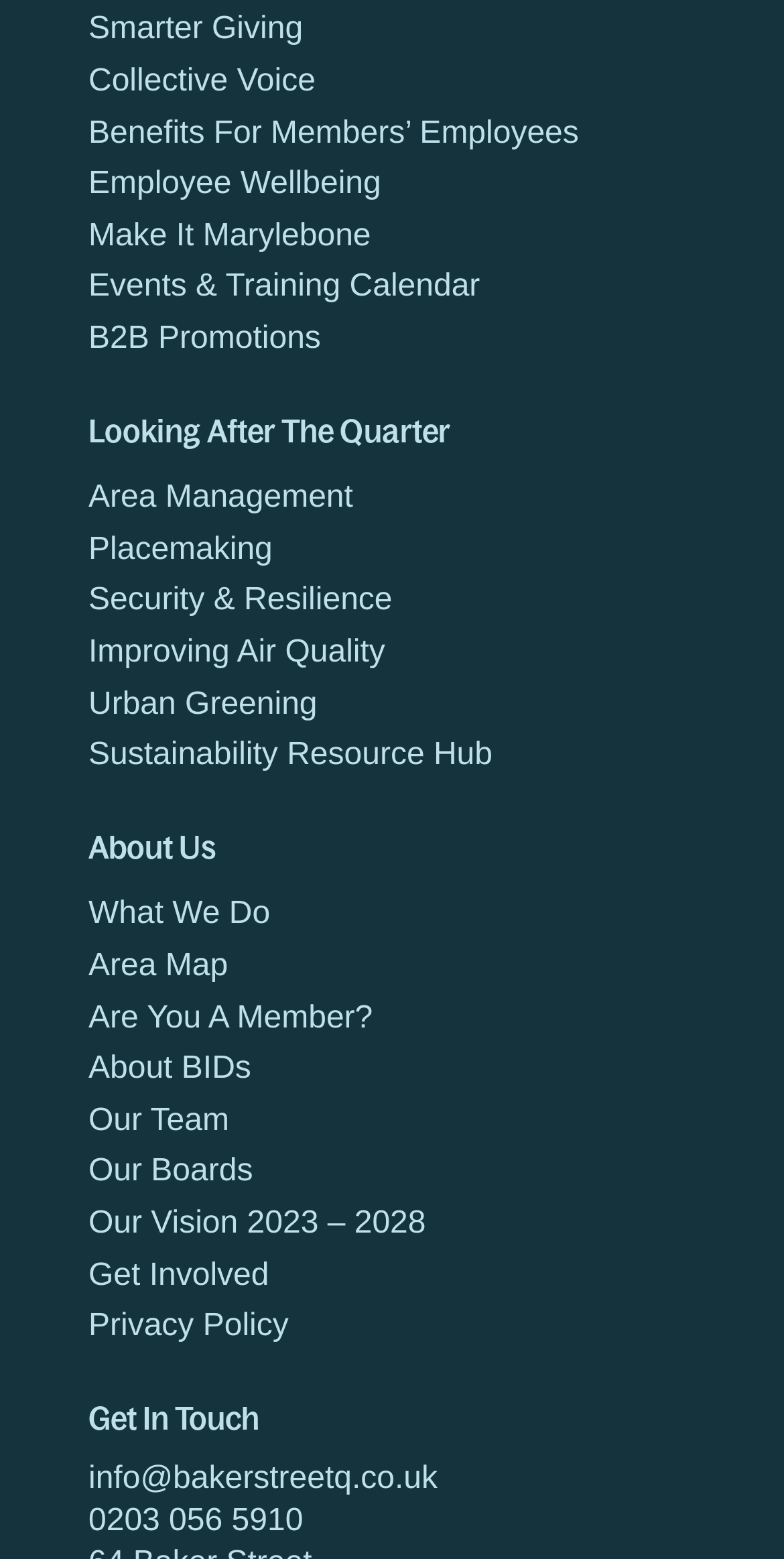Respond to the question below with a concise word or phrase:
How many headings are there in the webpage?

3